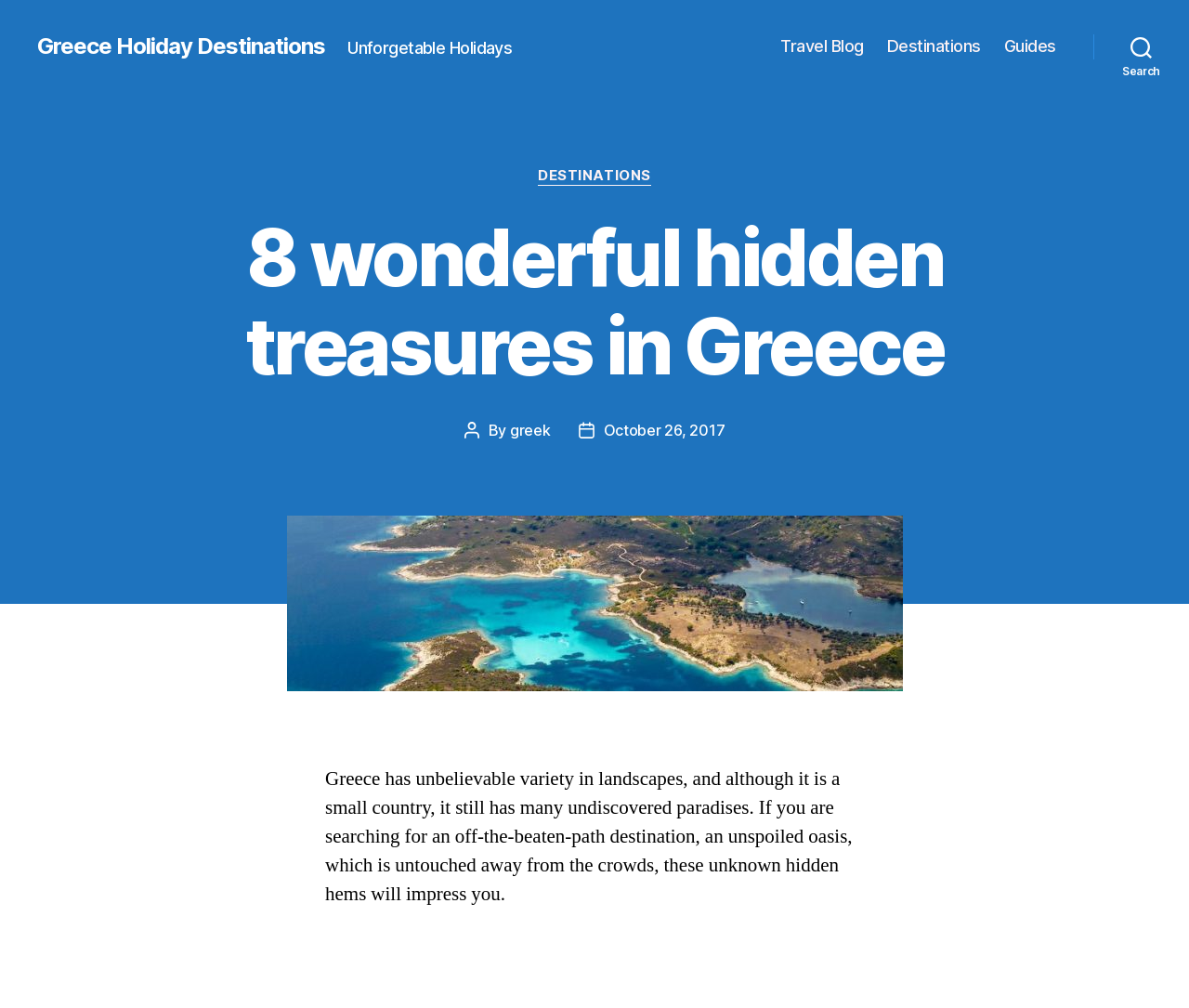Determine the webpage's heading and output its text content.

8 wonderful hidden treasures in Greece